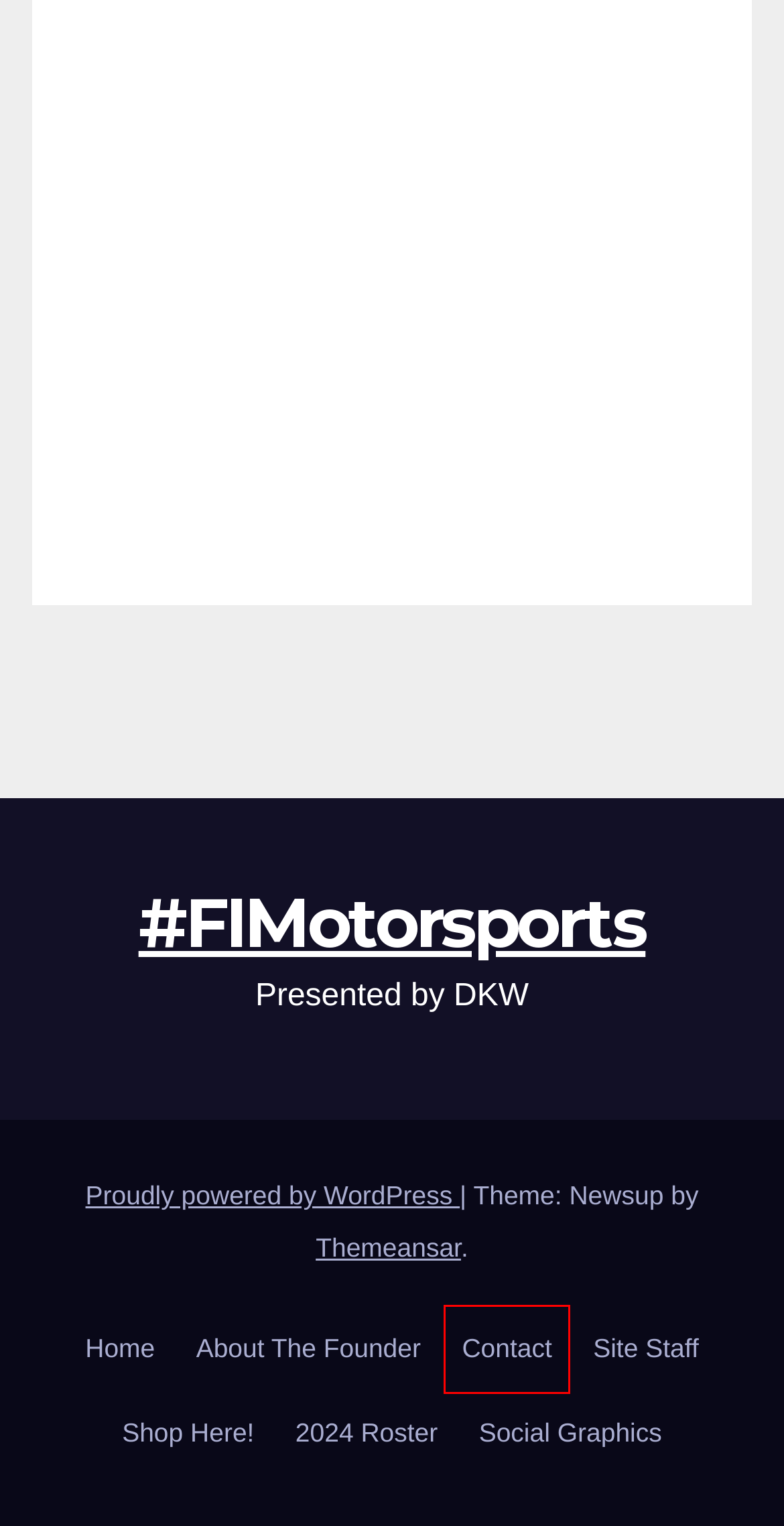Examine the screenshot of a webpage featuring a red bounding box and identify the best matching webpage description for the new page that results from clicking the element within the box. Here are the options:
A. Premium & Free WordPress Themes | ThemeAnsar
B. Contact - #FIMotorsports
C. Behind the Writer - #FIMotorsports
D. 2024 Roster - #FIMotorsports
E. Blog Tool, Publishing Platform, and CMS – WordPress.org
F. Social Graphics - #FIMotorsports
G. Site Staff - #FIMotorsports
H. Check Out What's New From Our #FIMotorsports Clients! - #FIMotorsports

B